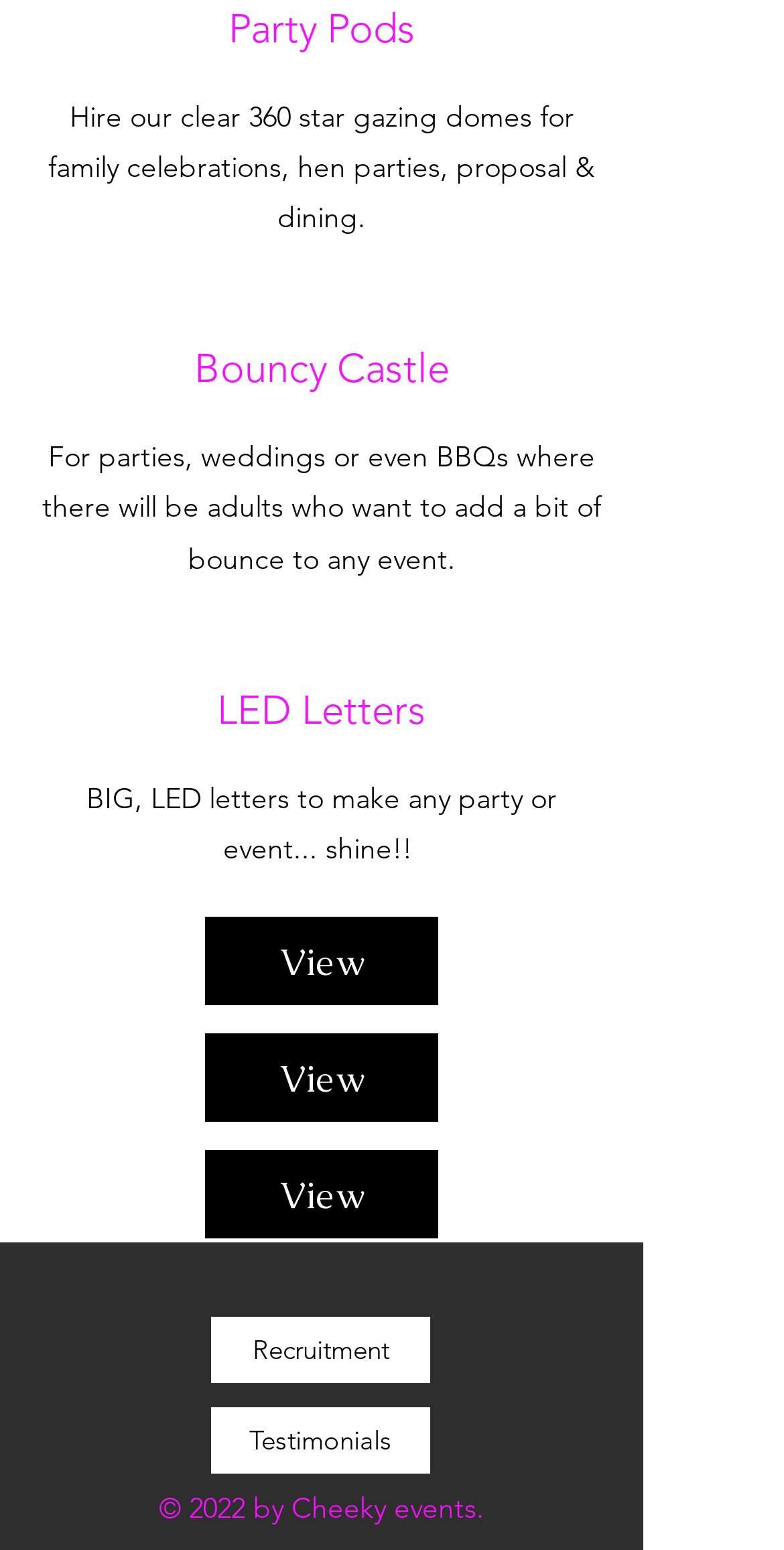Give a concise answer using one word or a phrase to the following question:
What type of event is the Bouncy Castle suitable for?

Parties, weddings, BBQs